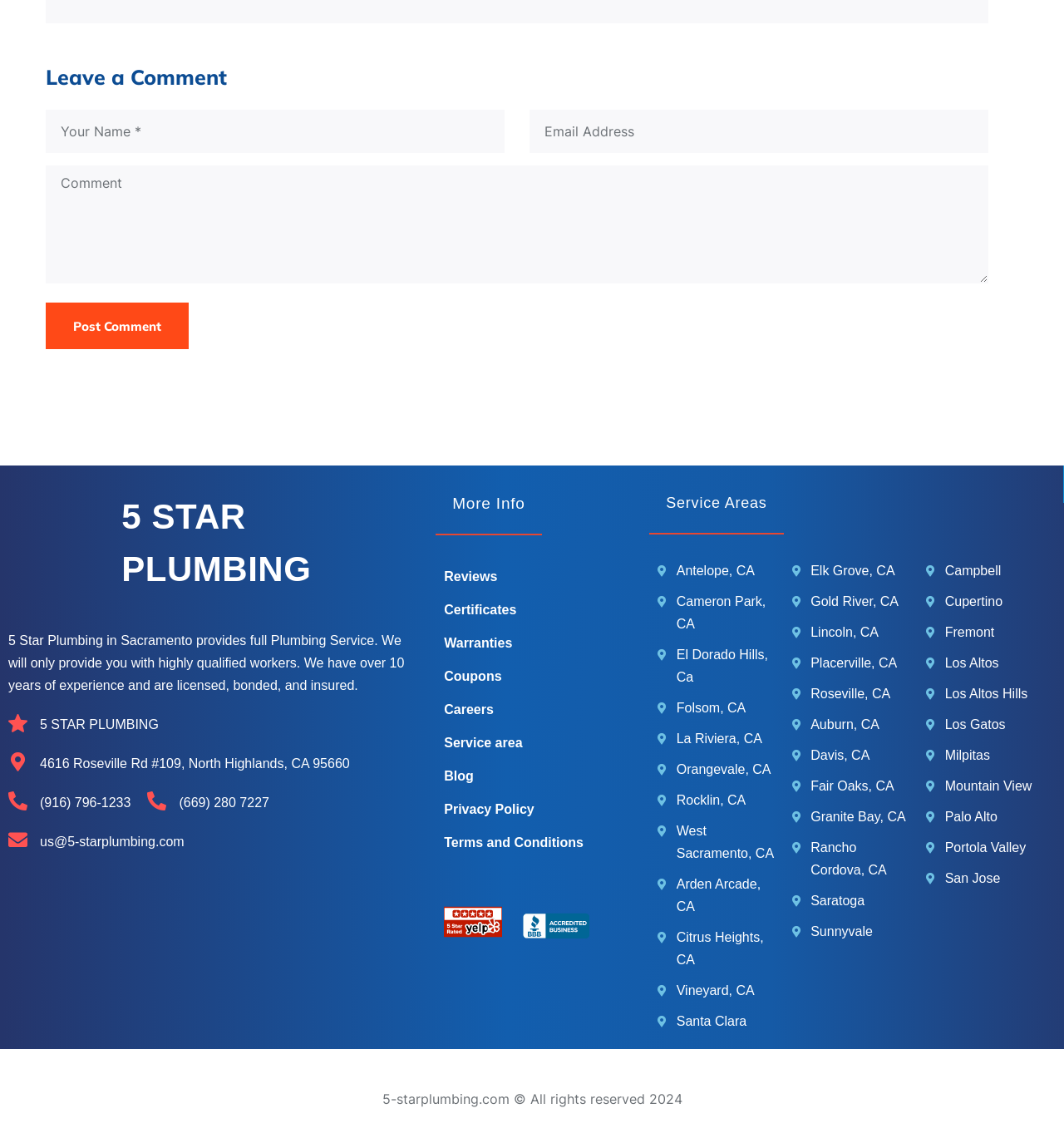Please locate the bounding box coordinates of the region I need to click to follow this instruction: "Enter your name".

[0.043, 0.097, 0.474, 0.135]